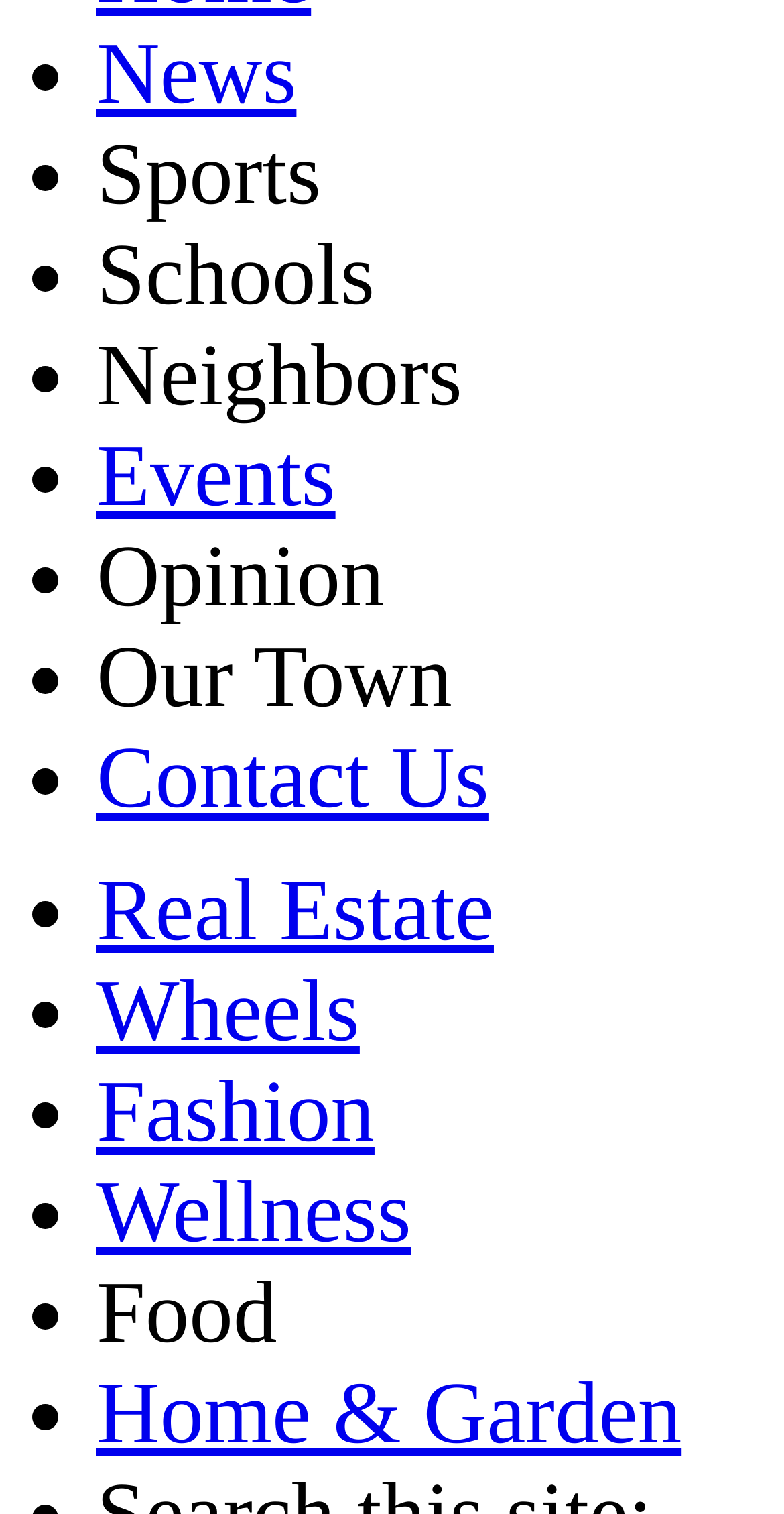How many list items are there?
Based on the screenshot, answer the question with a single word or phrase.

14